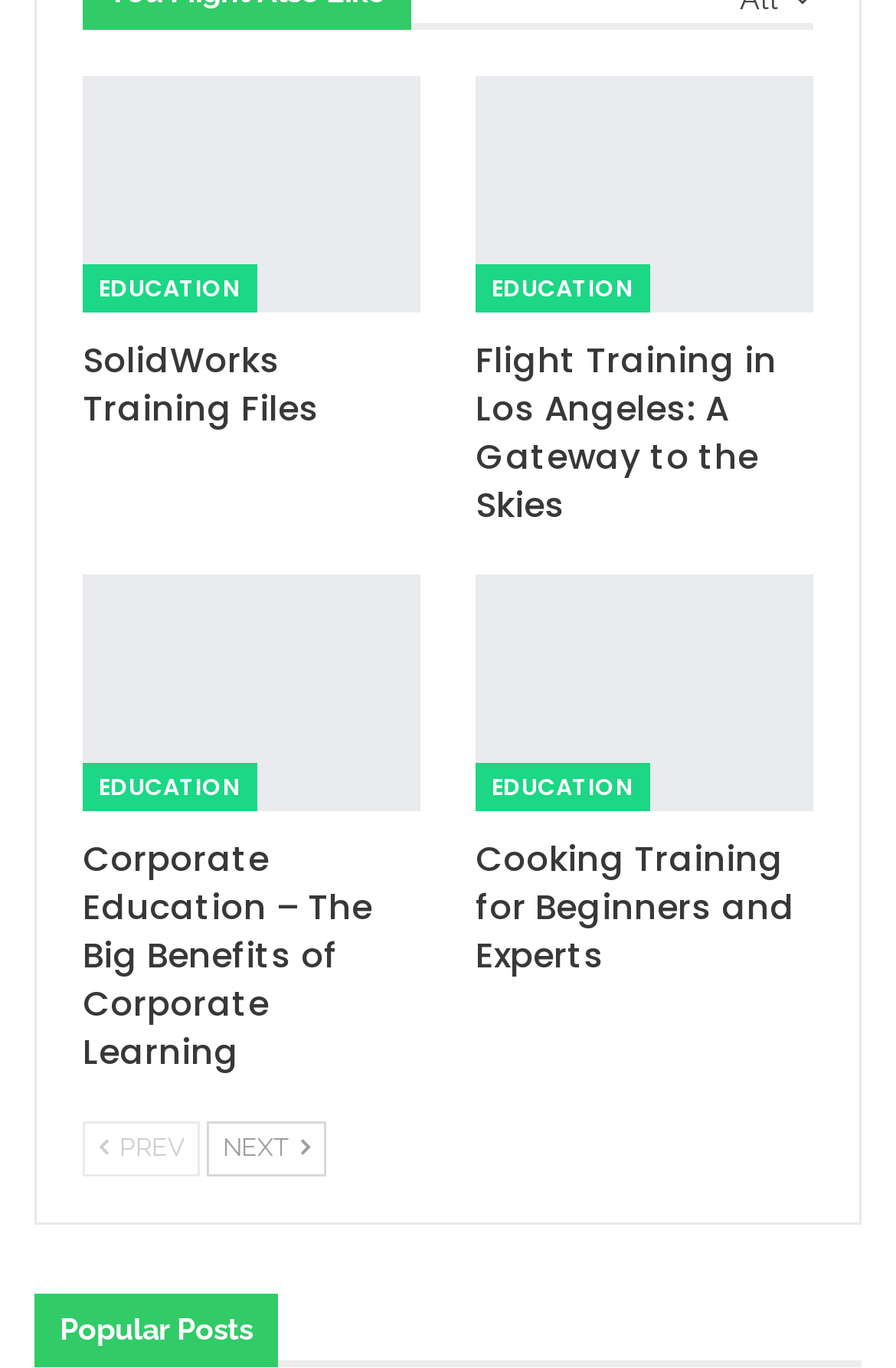Could you indicate the bounding box coordinates of the region to click in order to complete this instruction: "click on Previous".

[0.092, 0.819, 0.223, 0.86]